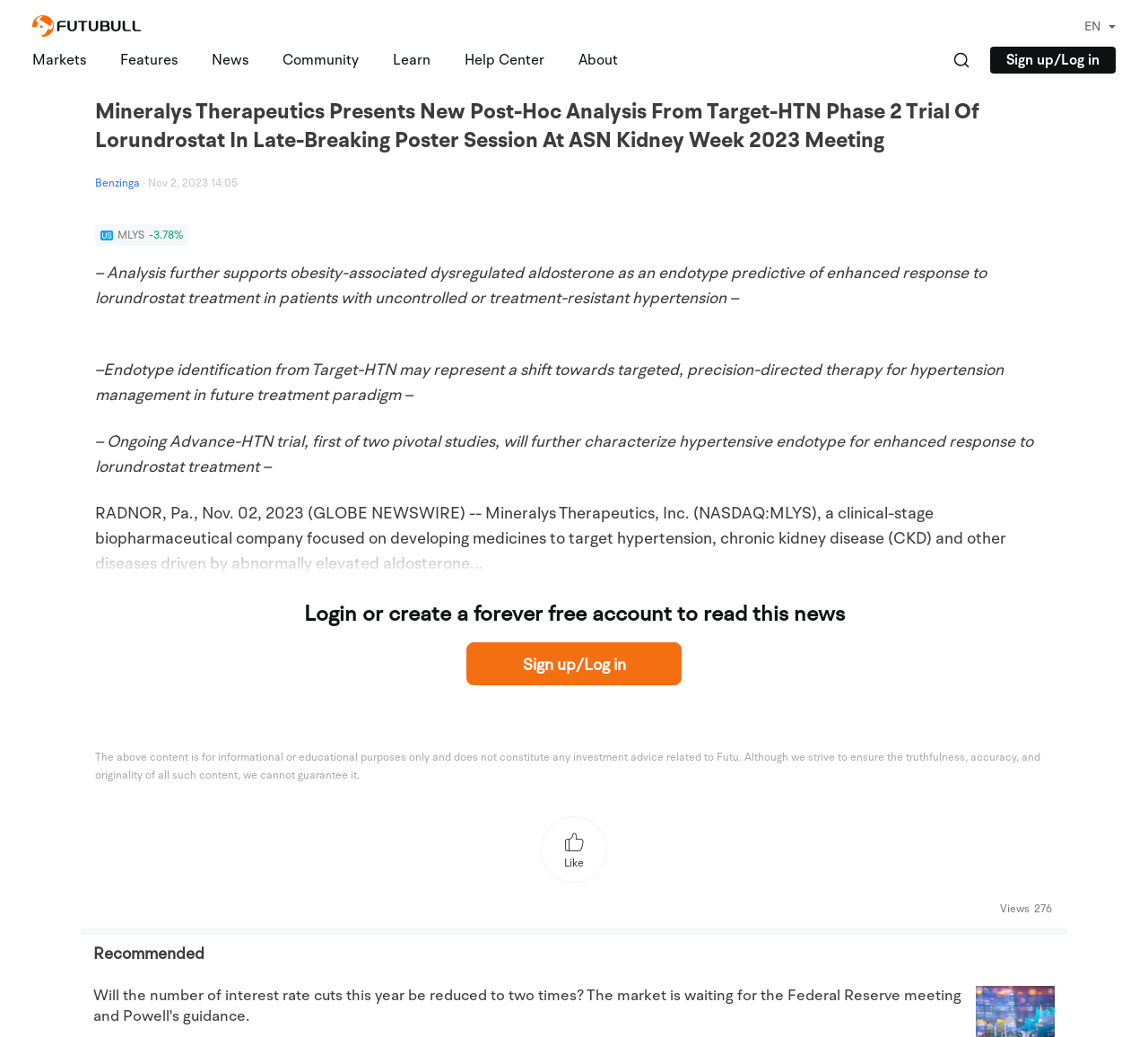Please mark the clickable region by giving the bounding box coordinates needed to complete this instruction: "Sign up or log in".

[0.877, 0.048, 0.958, 0.067]